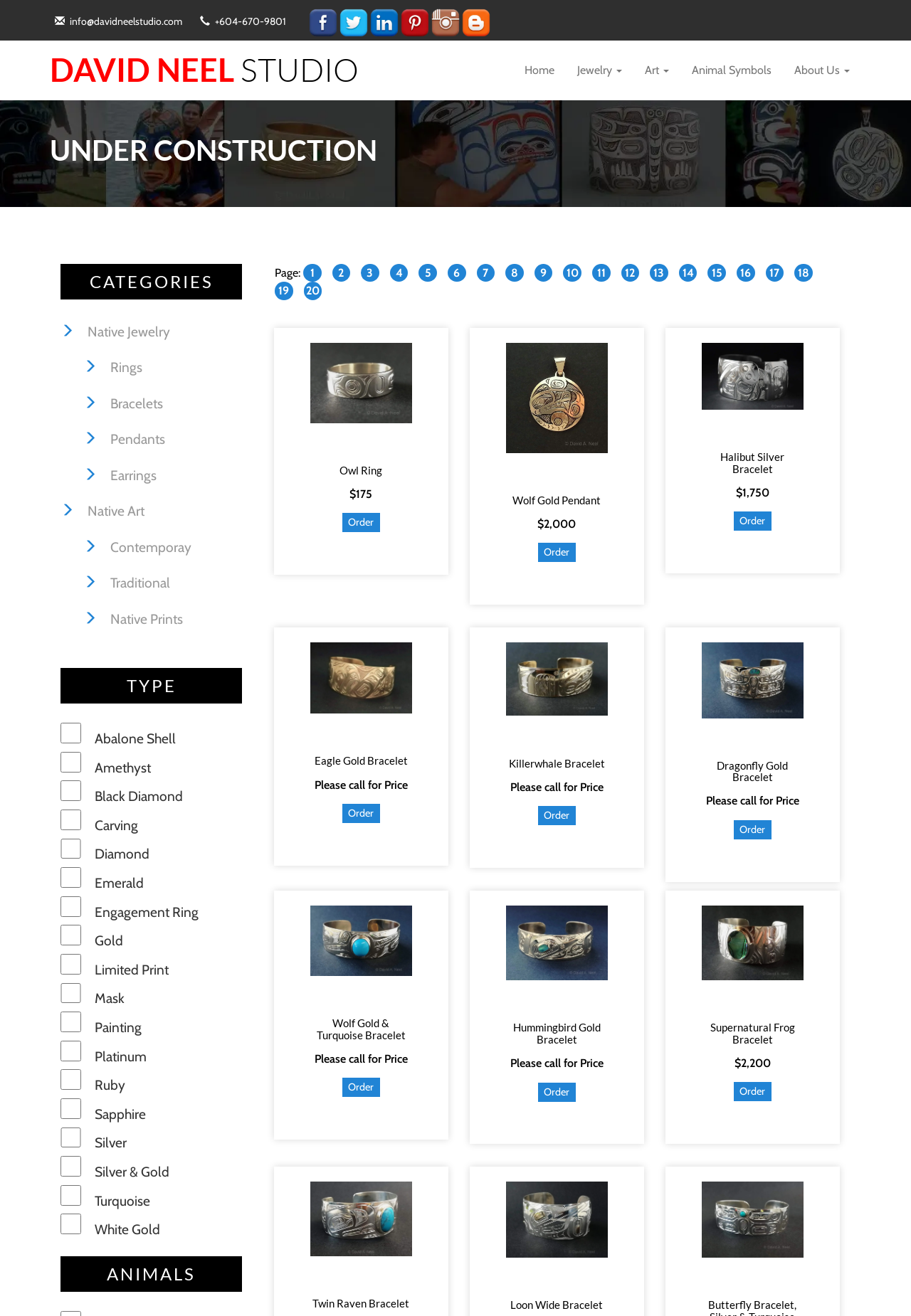Based on the visual content of the image, answer the question thoroughly: How many social media links are there?

I counted the number of social media links by looking at the links with text 'David Neel Facebook Link', 'David Neel Twitter Link', 'David Neel Linkedin Link', 'David Neel Pinterest Link', and 'David Neel Instagram Link'.